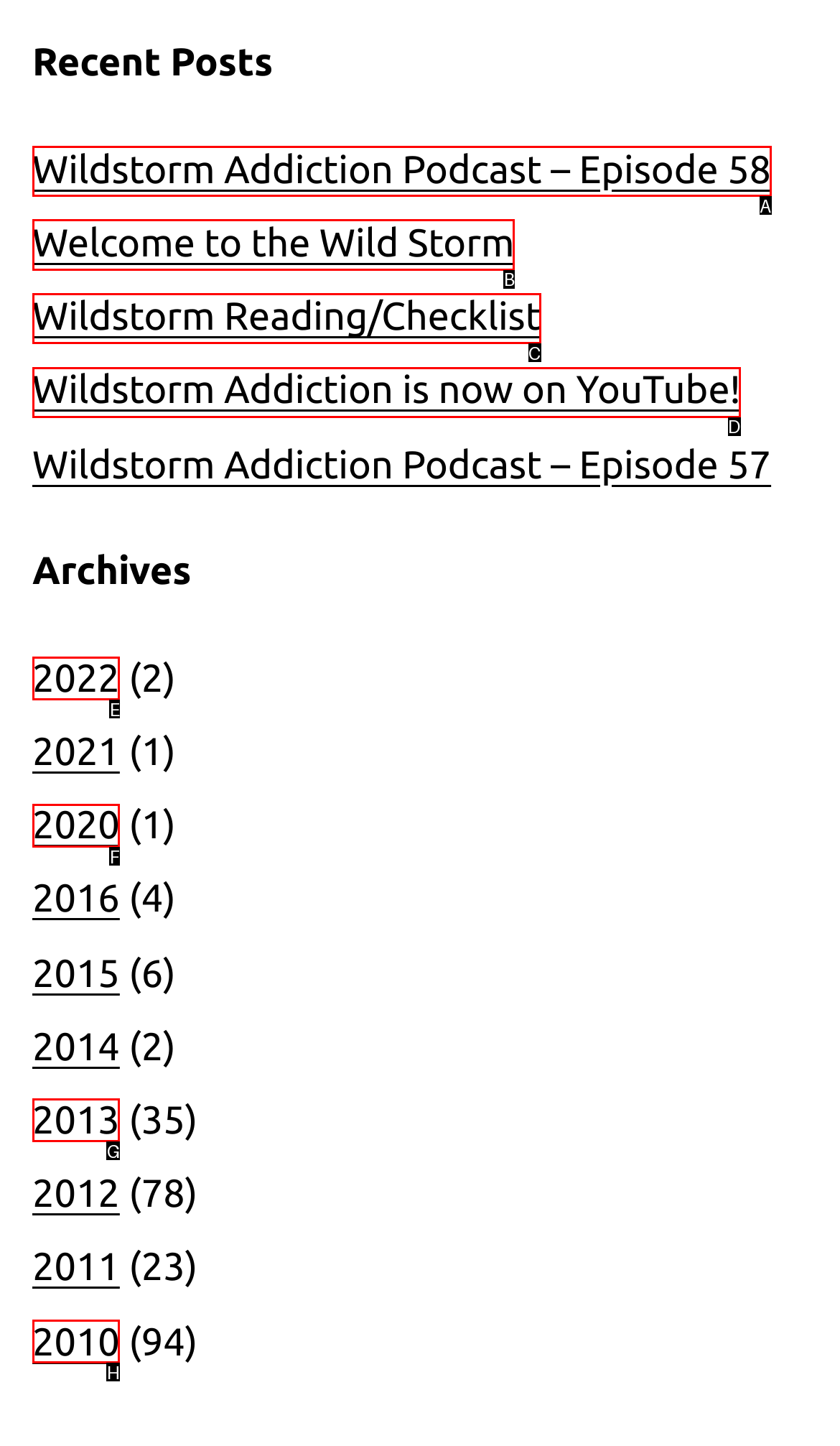Determine which HTML element best suits the description: Wildstorm Reading/Checklist. Reply with the letter of the matching option.

C